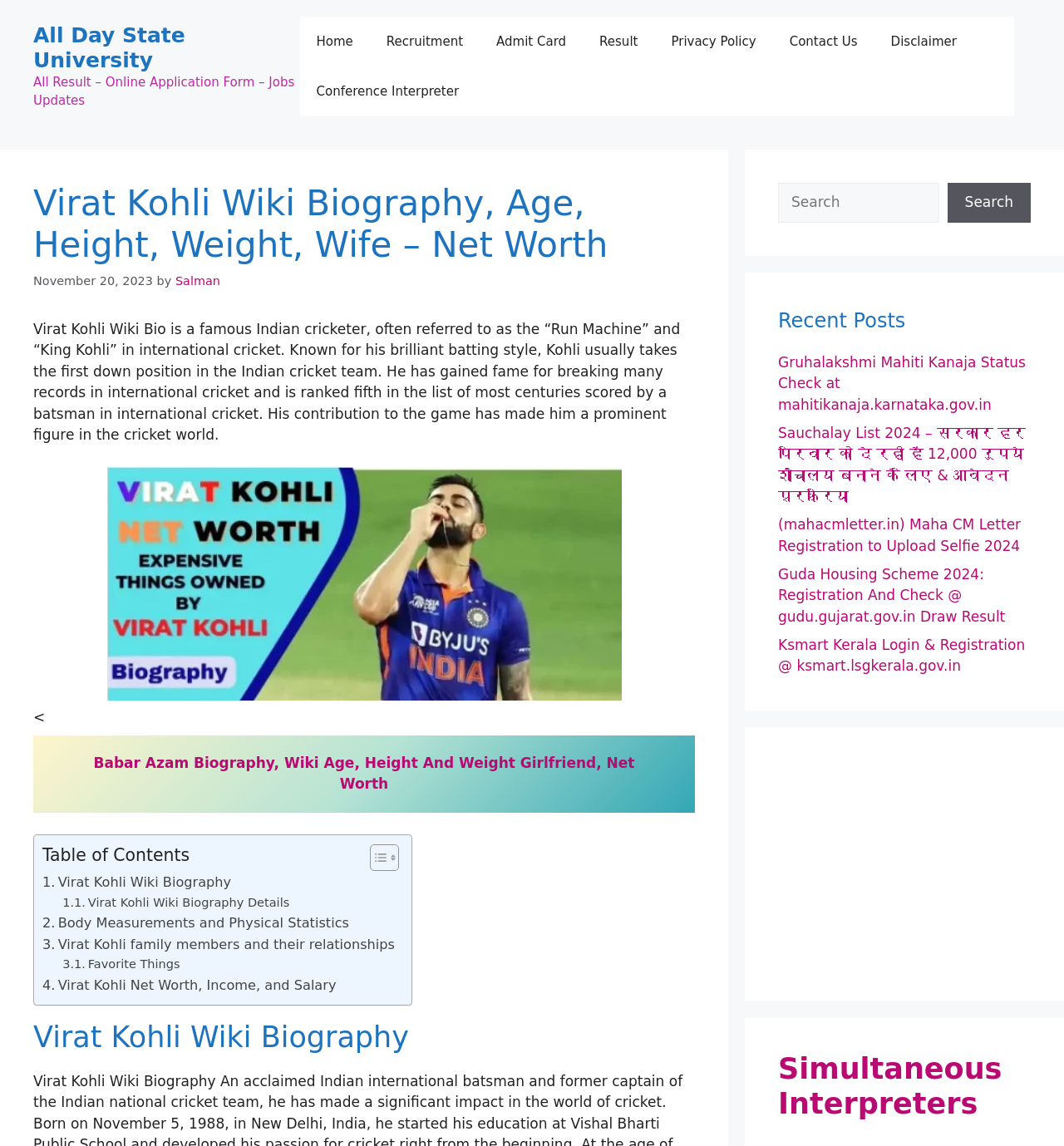Respond to the question below with a single word or phrase:
How many links are there in the Recent Posts section?

5